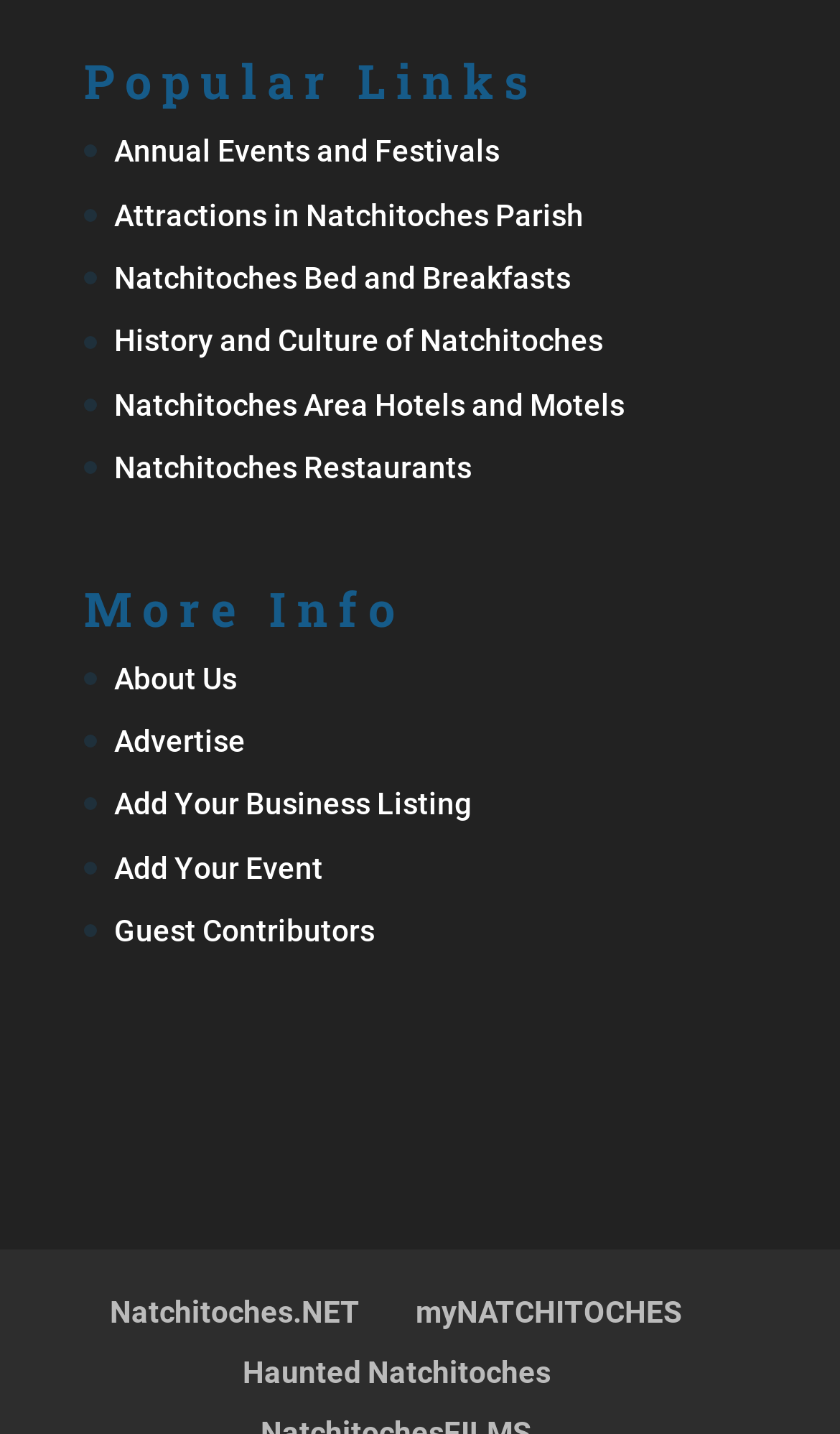Provide a short answer using a single word or phrase for the following question: 
What is the first link on the webpage?

Annual Events and Festivals